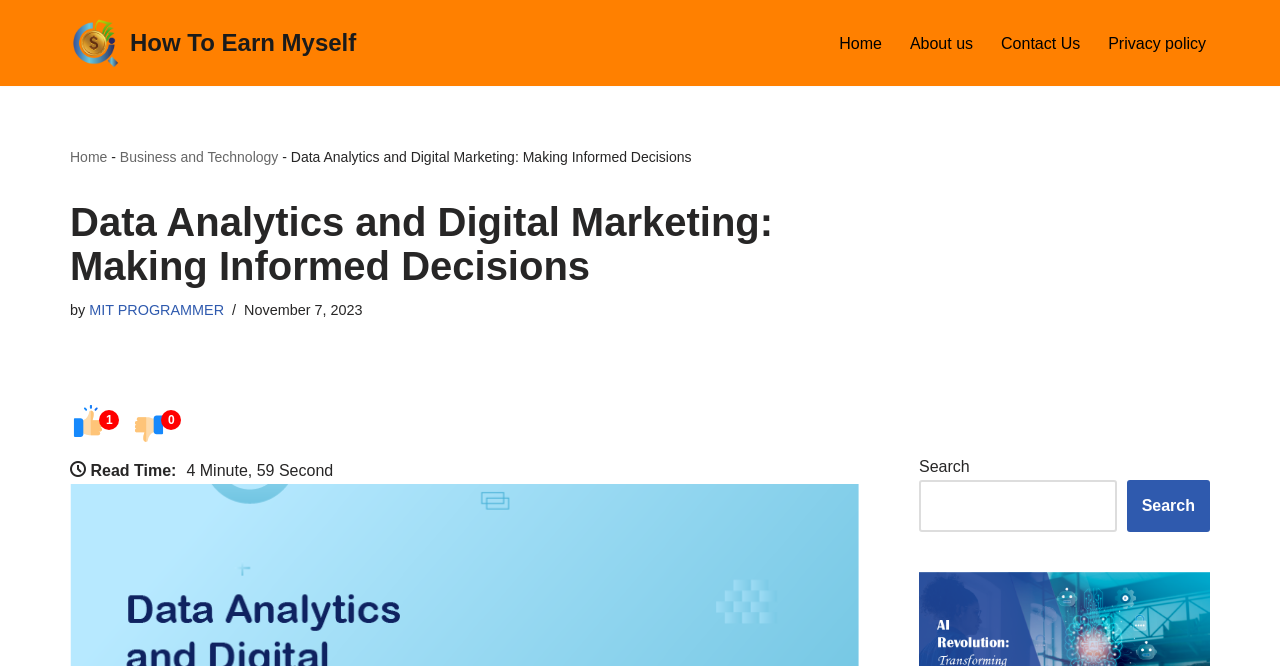Respond to the following question using a concise word or phrase: 
What is the category of the current article?

Business and Technology